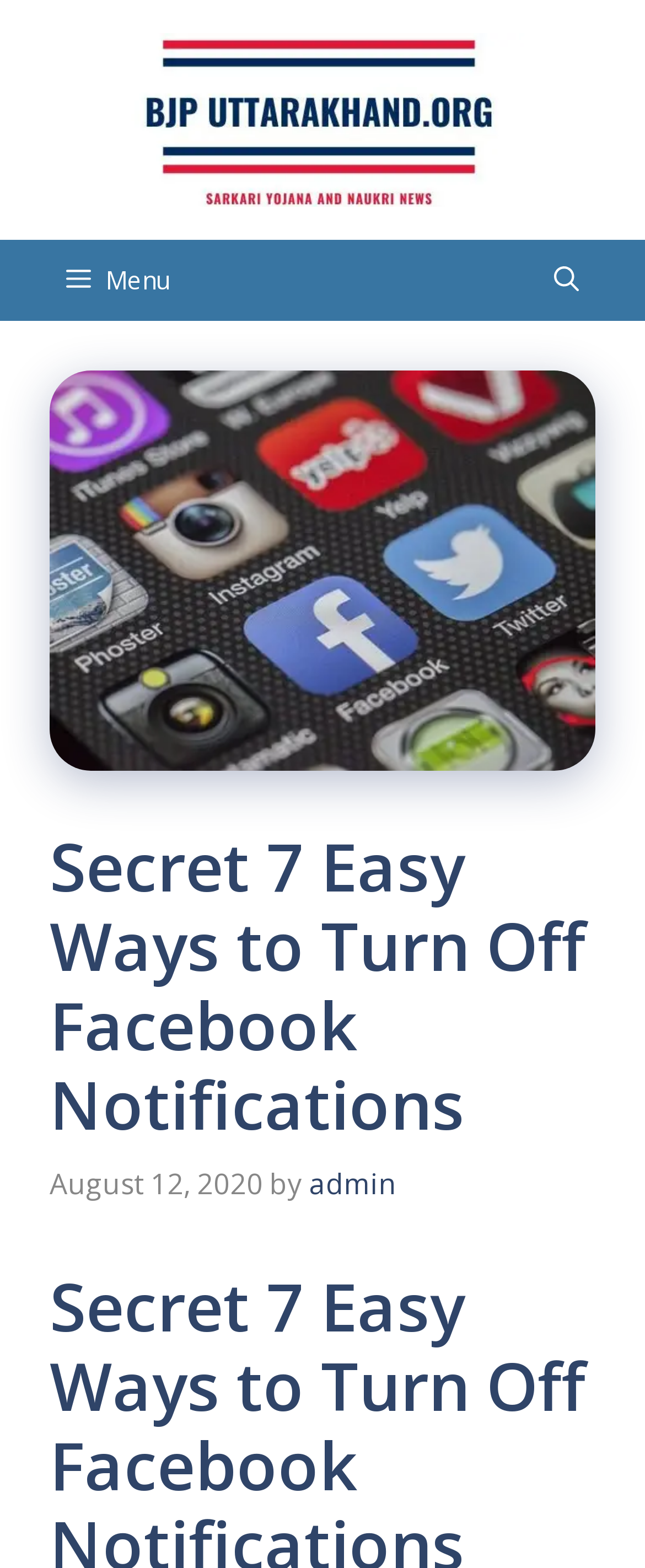Who is the author of the article? Examine the screenshot and reply using just one word or a brief phrase.

admin